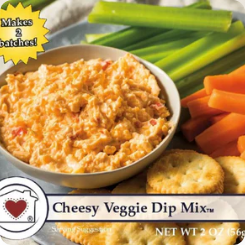Can you give a comprehensive explanation to the question given the content of the image?
How many batches can the dip mix make?

The banner on the dip mix states 'Makes 2 batches!', indicating that the dip mix has the potential to make two batches for gatherings or snack time.